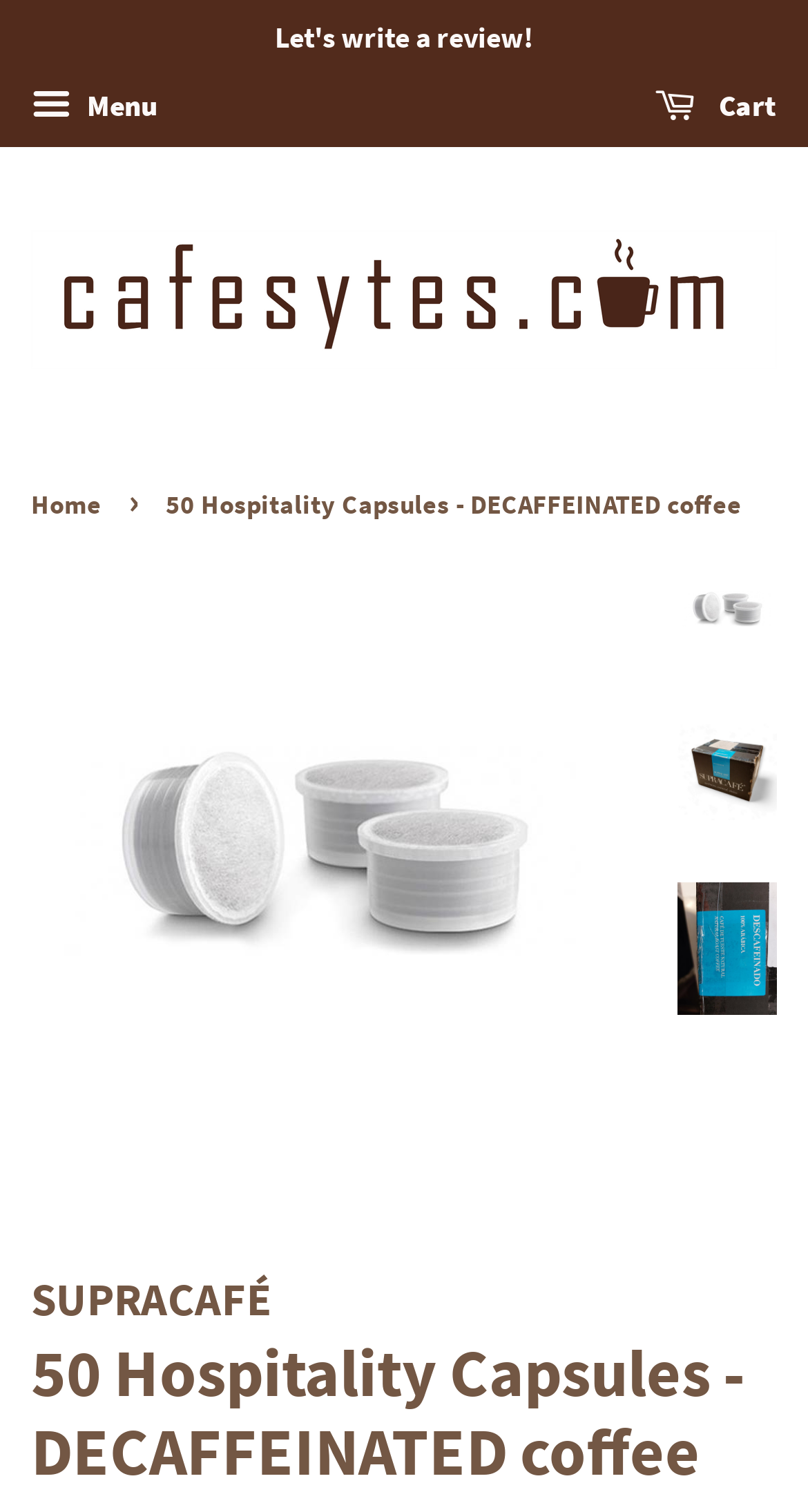Please determine the bounding box coordinates of the element's region to click for the following instruction: "Go to 'Cart'".

[0.81, 0.049, 0.962, 0.095]